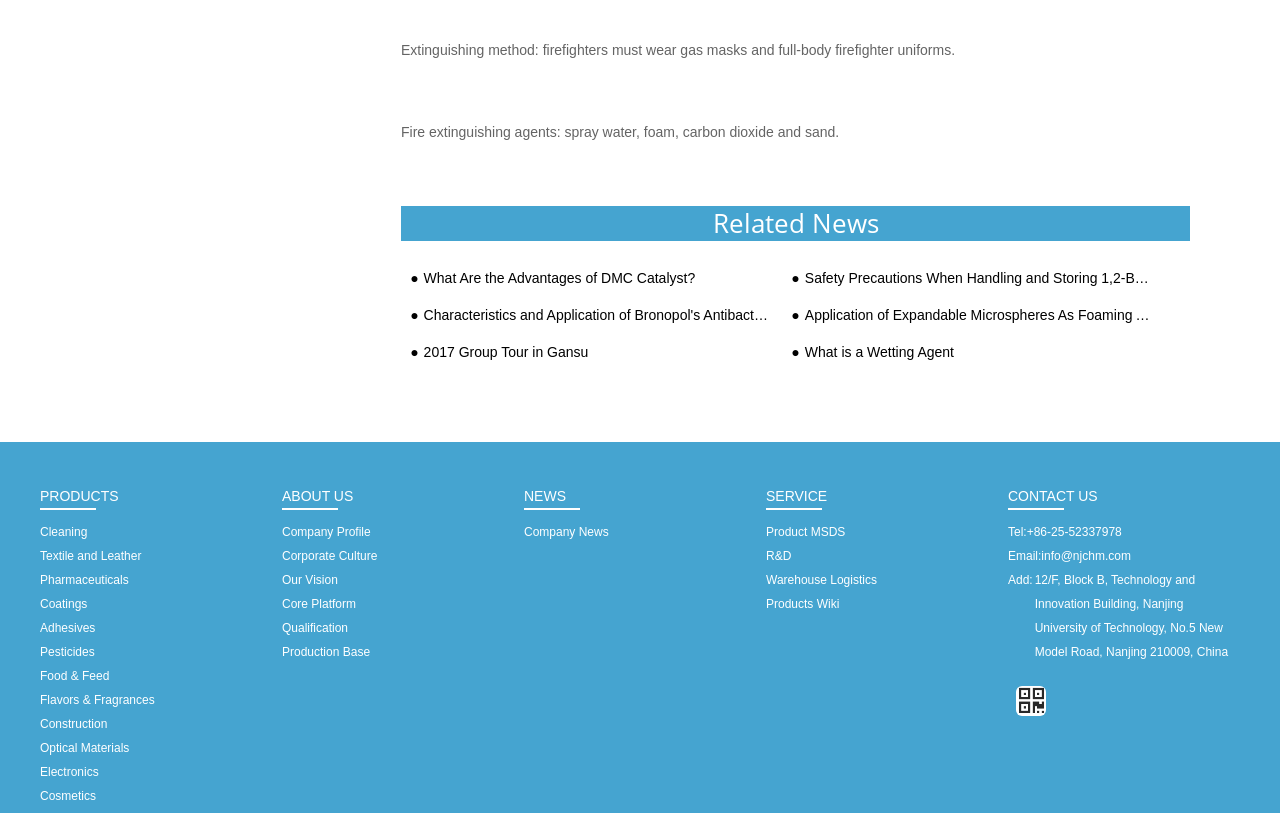Identify the bounding box coordinates of the clickable region to carry out the given instruction: "Click on 'PRODUCTS'".

[0.031, 0.595, 0.205, 0.627]